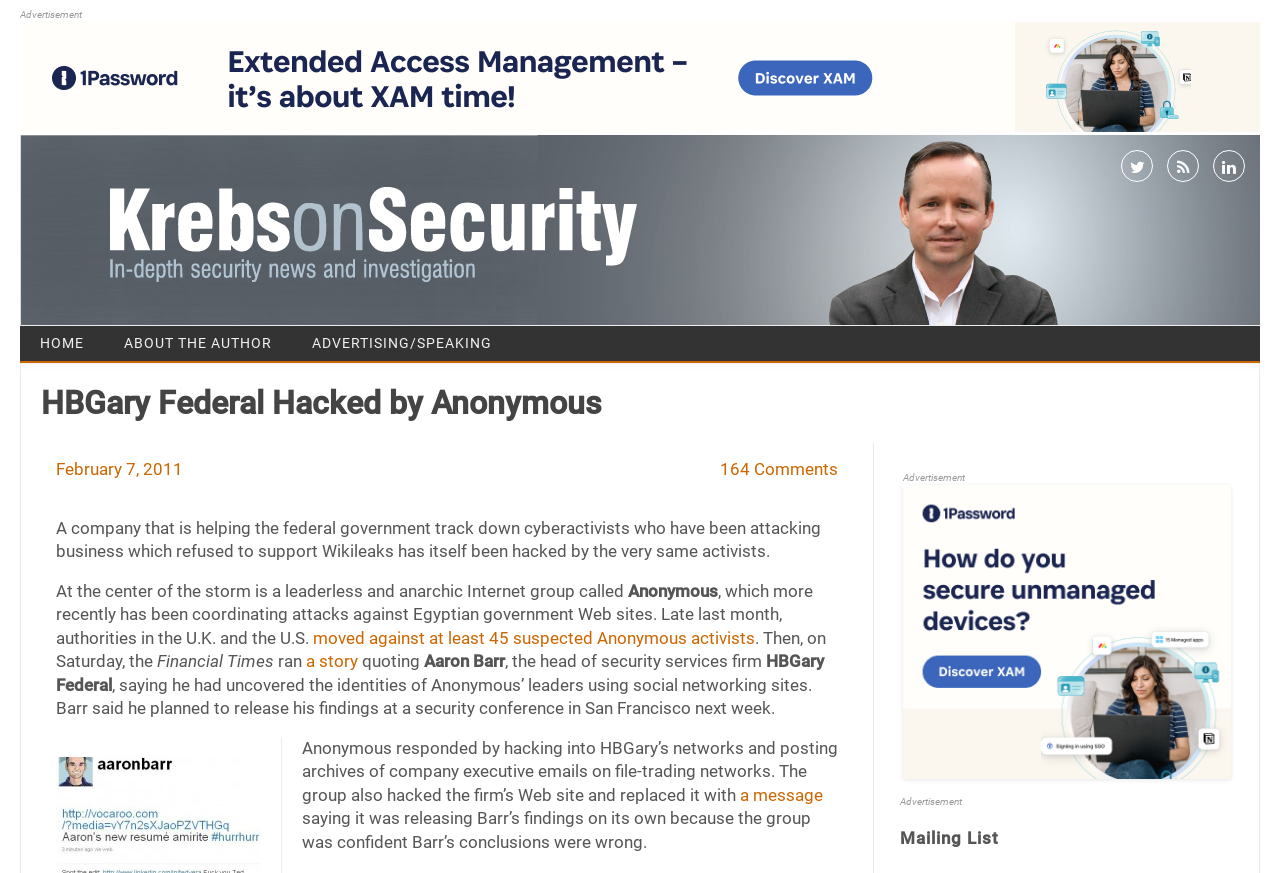Please identify the webpage's heading and generate its text content.

HBGary Federal Hacked by Anonymous